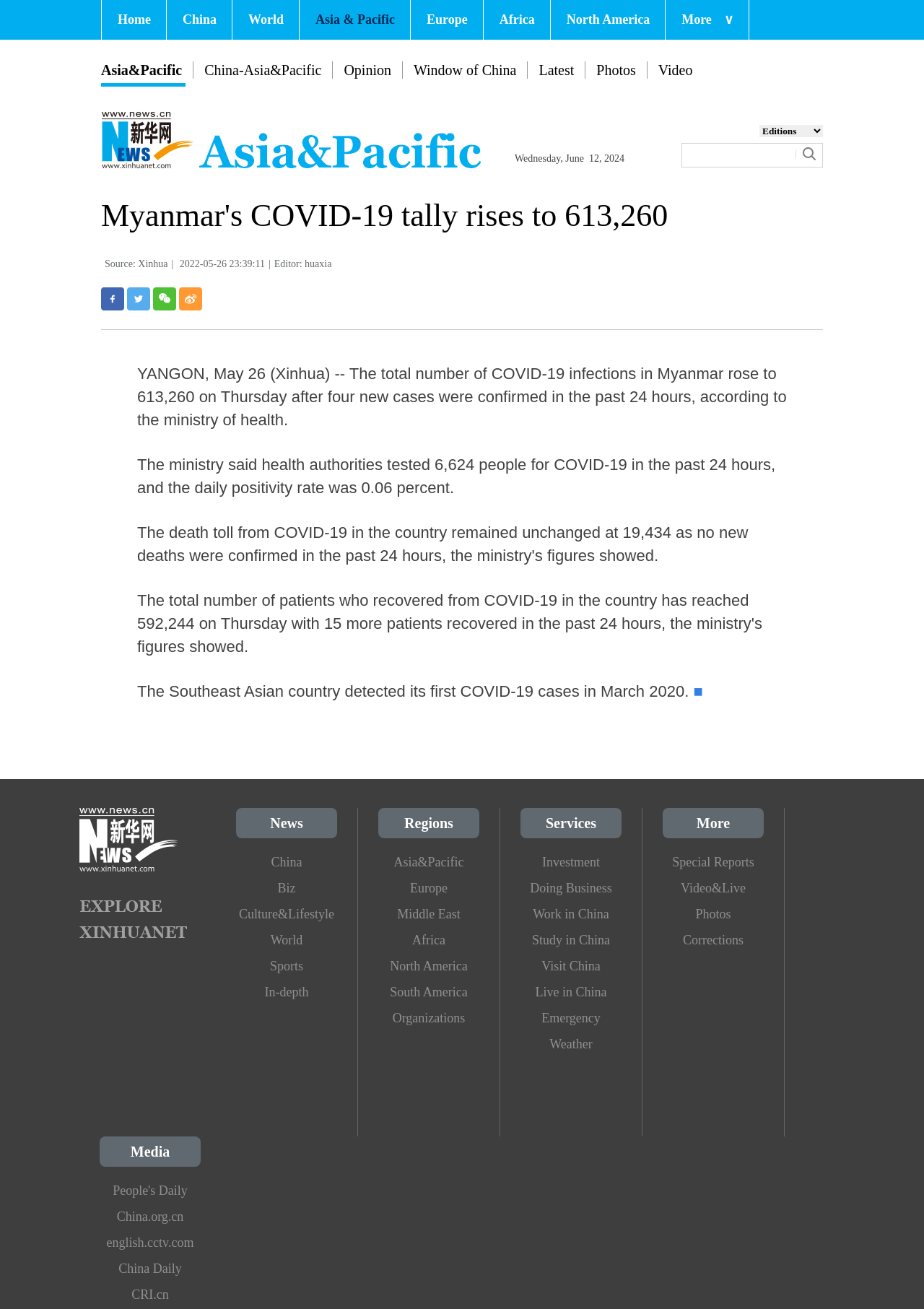When did Myanmar detect its first COVID-19 cases?
Give a detailed explanation using the information visible in the image.

The answer can be found in the text 'The Southeast Asian country detected its first COVID-19 cases in March 2020.' located in the main content of the webpage.